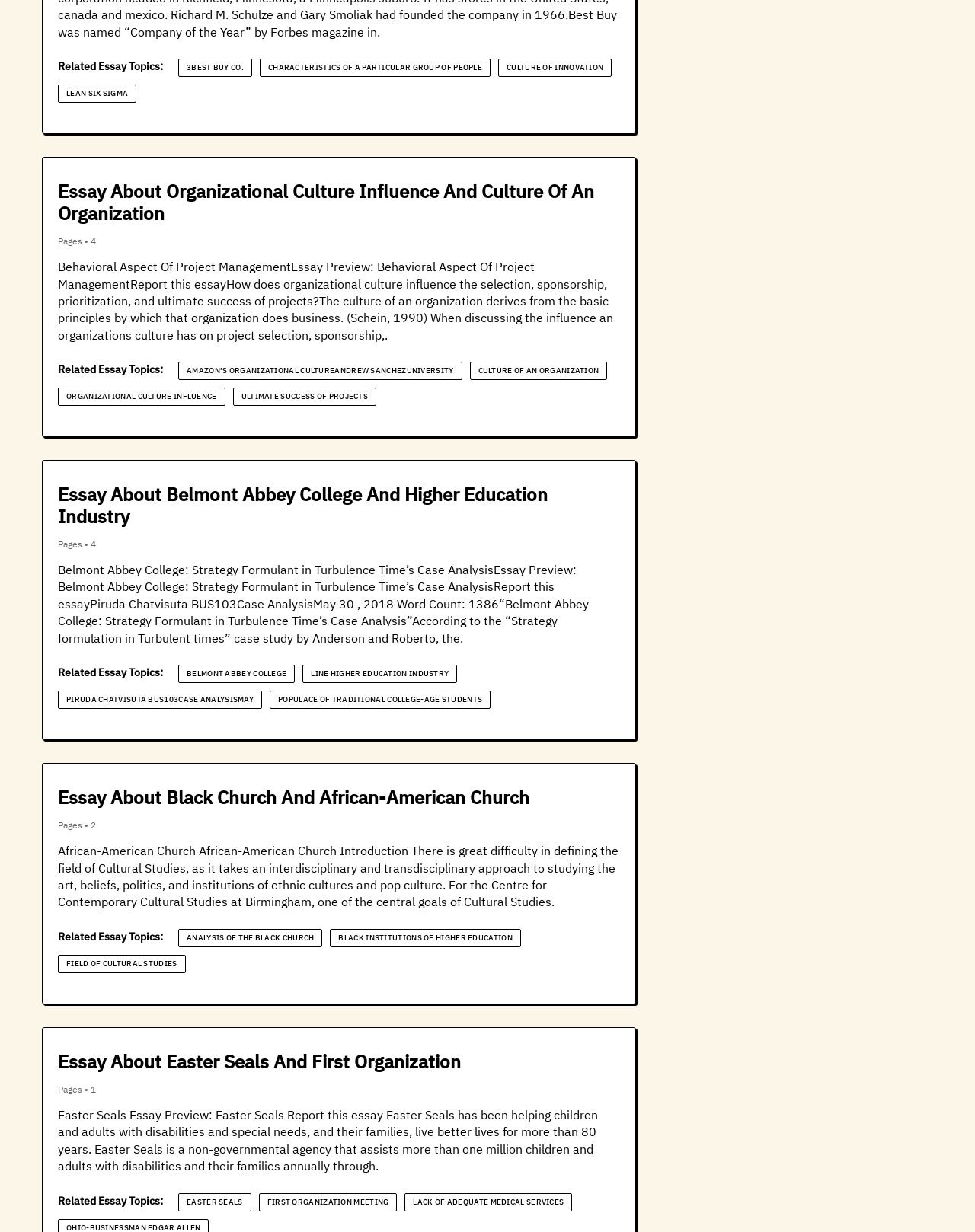Locate the bounding box coordinates of the clickable region to complete the following instruction: "View 'Behavioral Aspect Of Project ManagementEssay Preview: Behavioral Aspect Of Project ManagementReport this essay...'."

[0.059, 0.21, 0.629, 0.278]